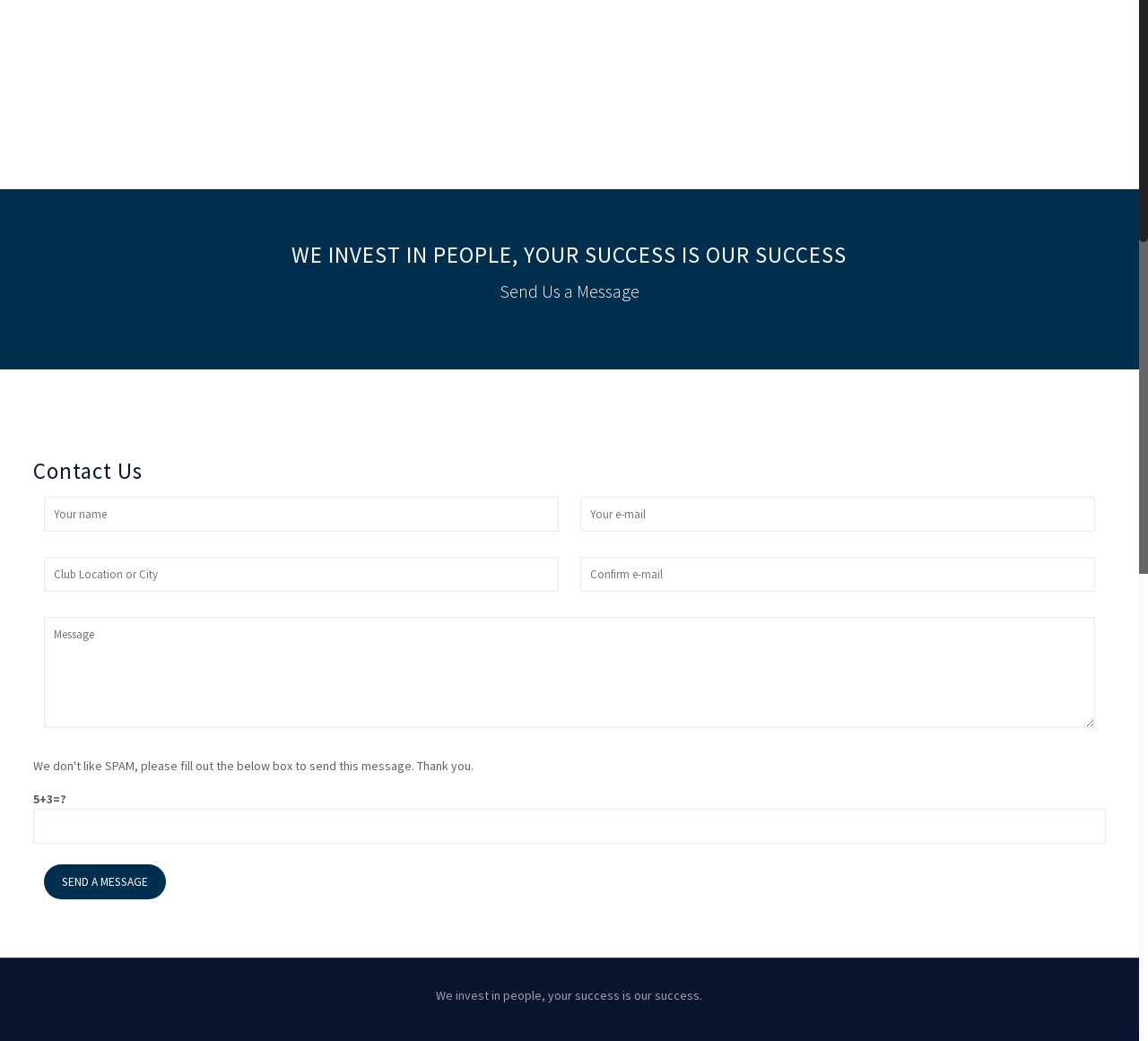Find the bounding box of the web element that fits this description: "Privacy".

None